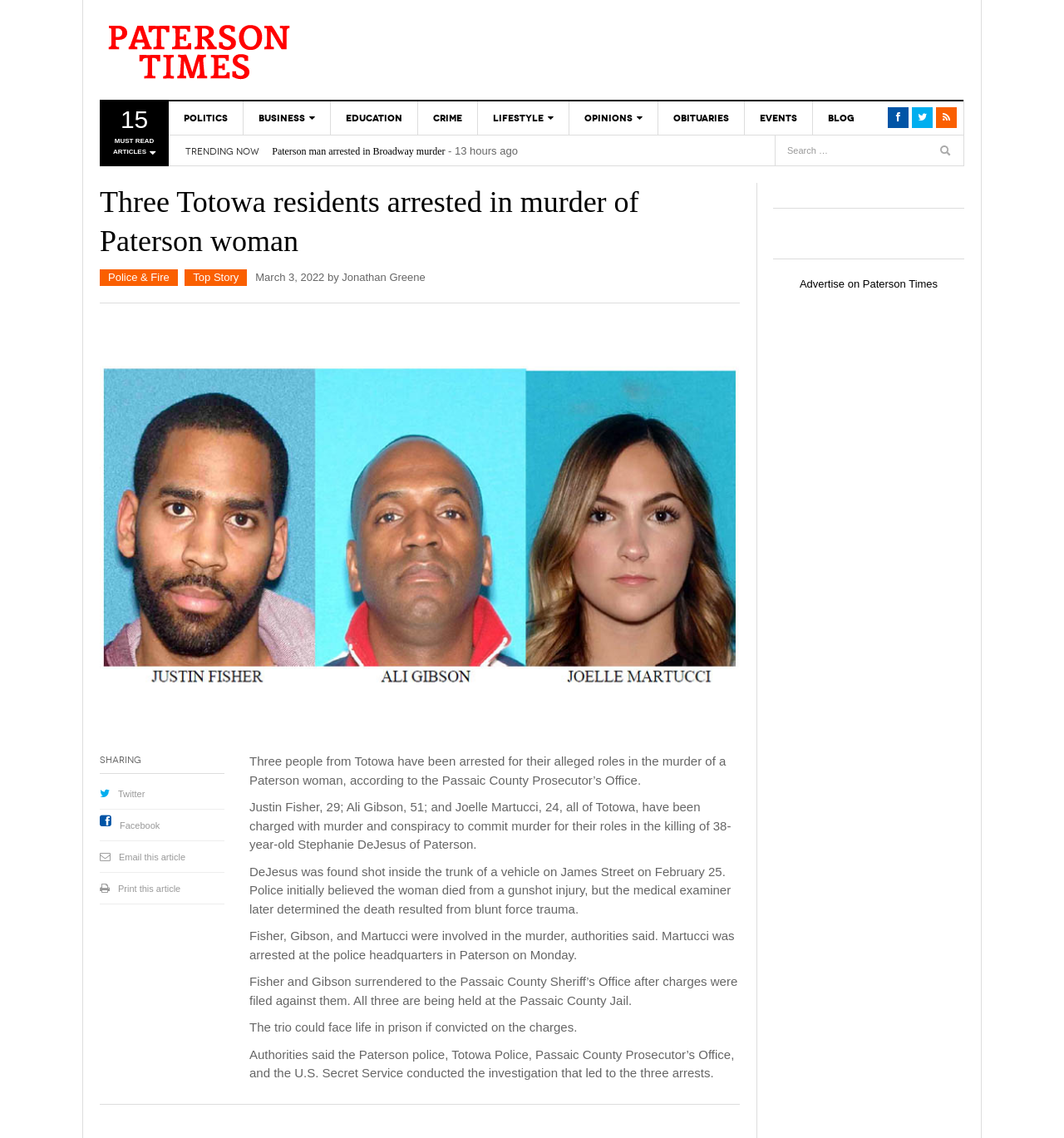Use a single word or phrase to answer the question:
What is the possible sentence for the three arrested individuals?

Life in prison